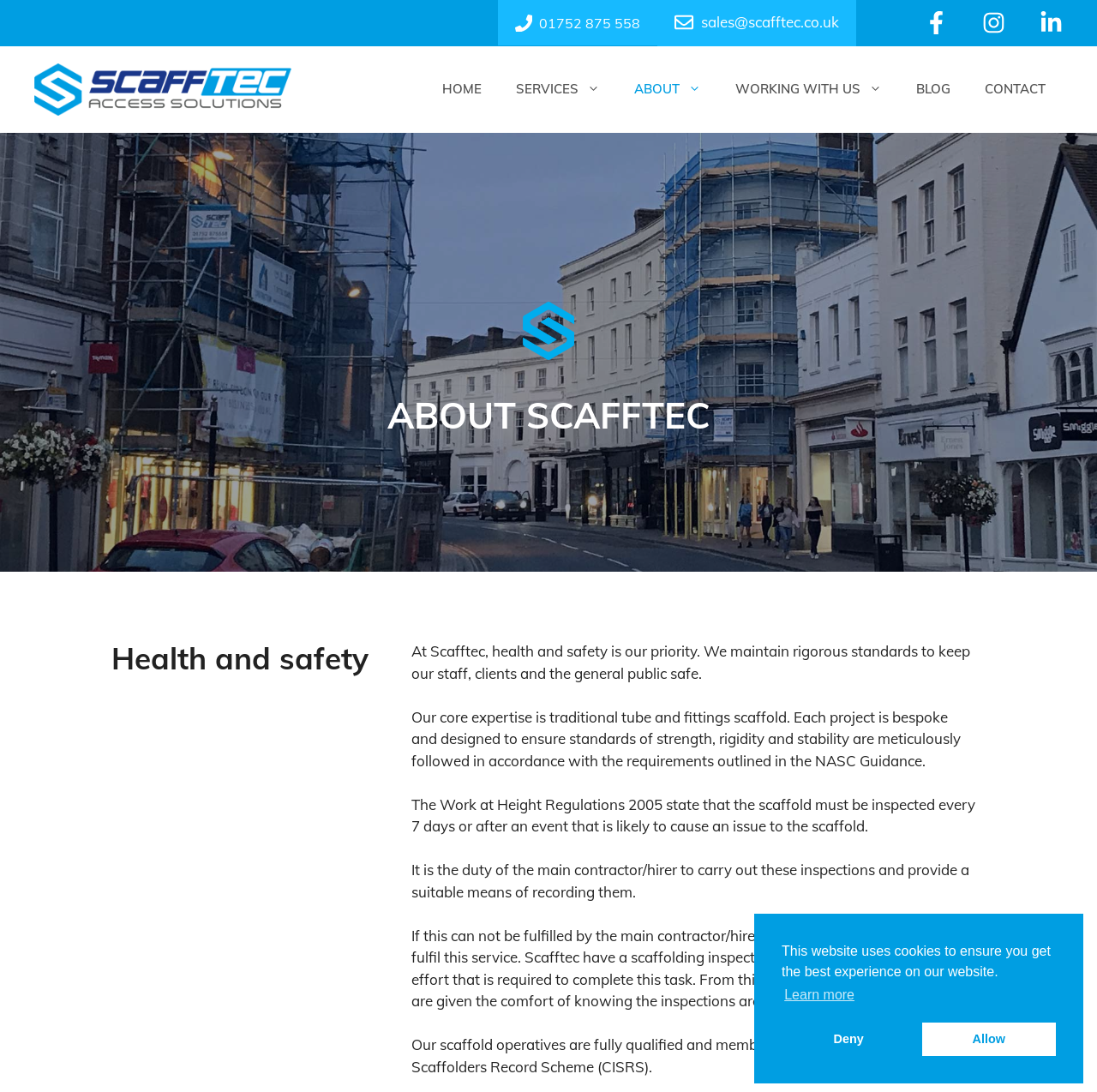Can you find the bounding box coordinates for the element to click on to achieve the instruction: "Click the 'HOME' link"?

[0.388, 0.058, 0.455, 0.105]